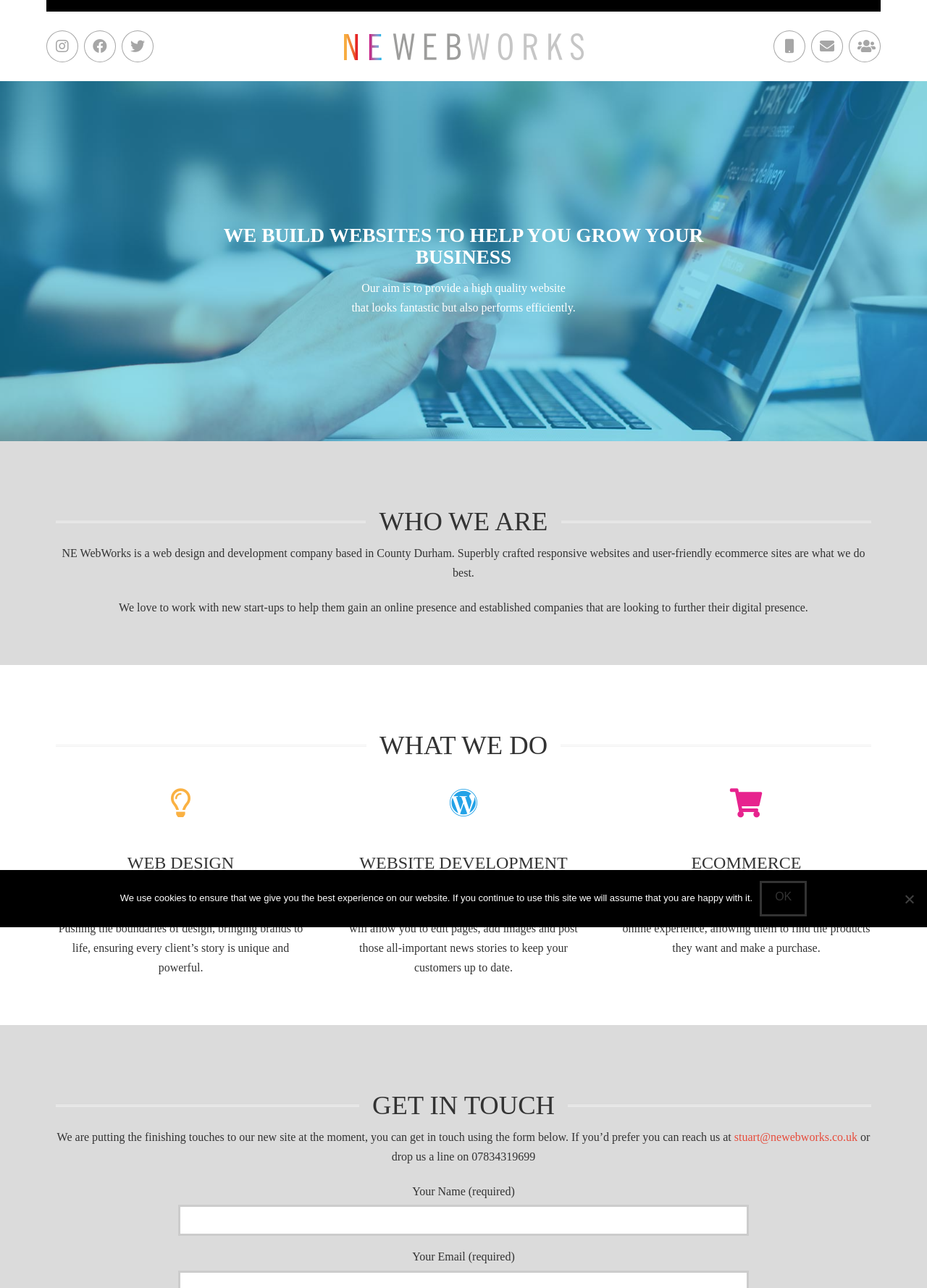Generate a comprehensive caption for the webpage you are viewing.

The webpage is about NE WebWorks, a Durham-based web design agency. At the top, there are seven links, with the first five being navigation links, and the sixth being an image link. The seventh link is located at the top right corner.

Below the navigation links, there is a prominent heading that reads "WE BUILD WEBSITES TO HELP YOU GROW YOUR BUSINESS". This is followed by two paragraphs of text that describe the agency's aim to provide high-quality websites that look fantastic and perform efficiently.

Next, there is a section titled "WHO WE ARE", which provides information about the agency, including its location and services offered. This section is followed by a section titled "WHAT WE DO", which is divided into three sub-sections: "WEB DESIGN", "WEBSITE DEVELOPMENT", and "ECOMMERCE". Each sub-section has a heading and a paragraph of text that describes the services offered.

Further down, there is a section titled "GET IN TOUCH", which provides contact information, including an email address and a phone number. There is also a contact form with fields for name, email, and a message.

At the bottom right corner, there is a social media link. Additionally, there is a cookie notice dialog that appears at the bottom of the page, which informs users about the use of cookies on the website and provides an "Ok" button to acknowledge the notice.